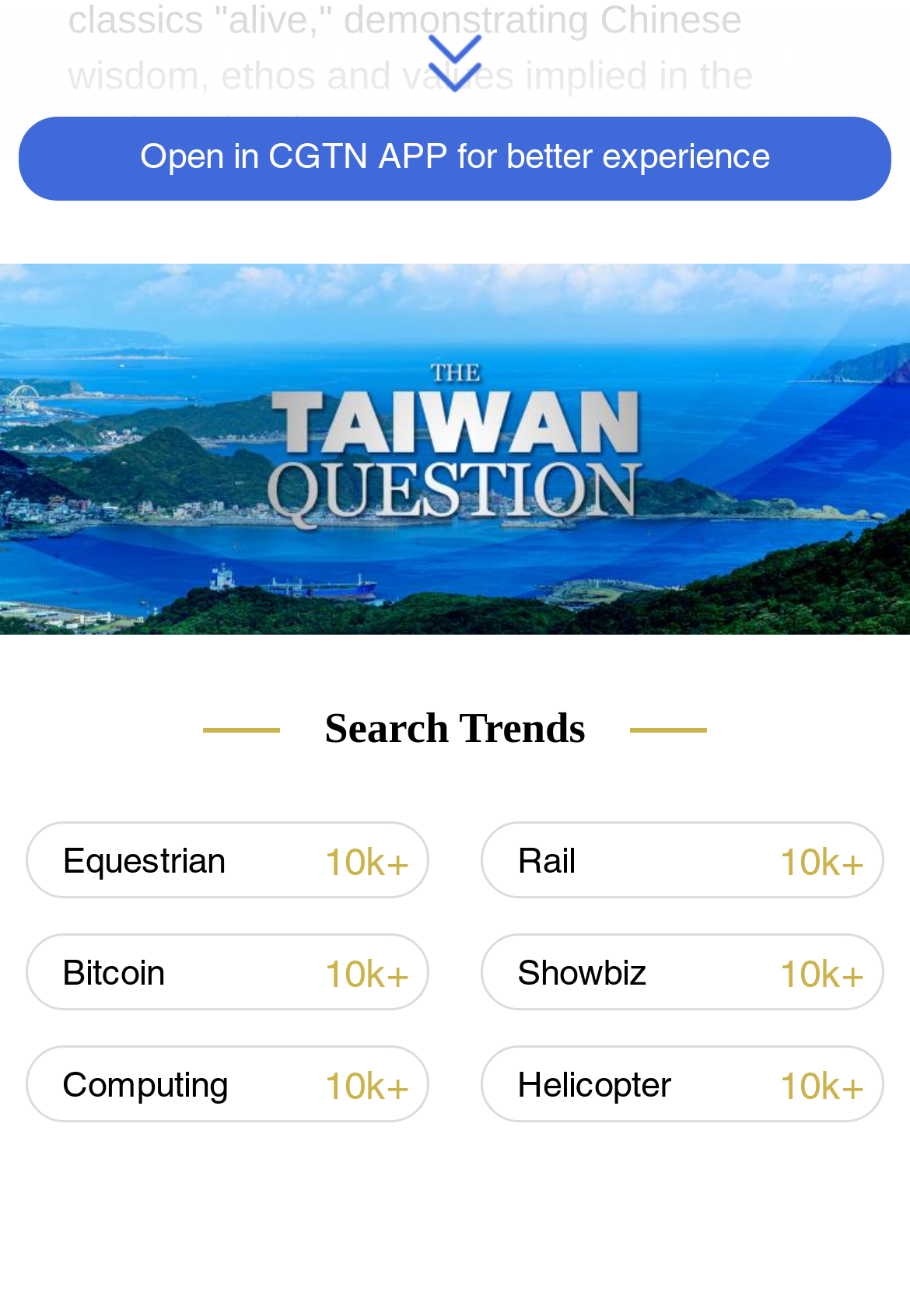What is the purpose of the CGTN APP?
Can you provide a detailed and comprehensive answer to the question?

Based on the StaticText element with the OCR text 'Open in CGTN APP for better experience', I can infer that the purpose of the CGTN APP is to provide a better experience for users.